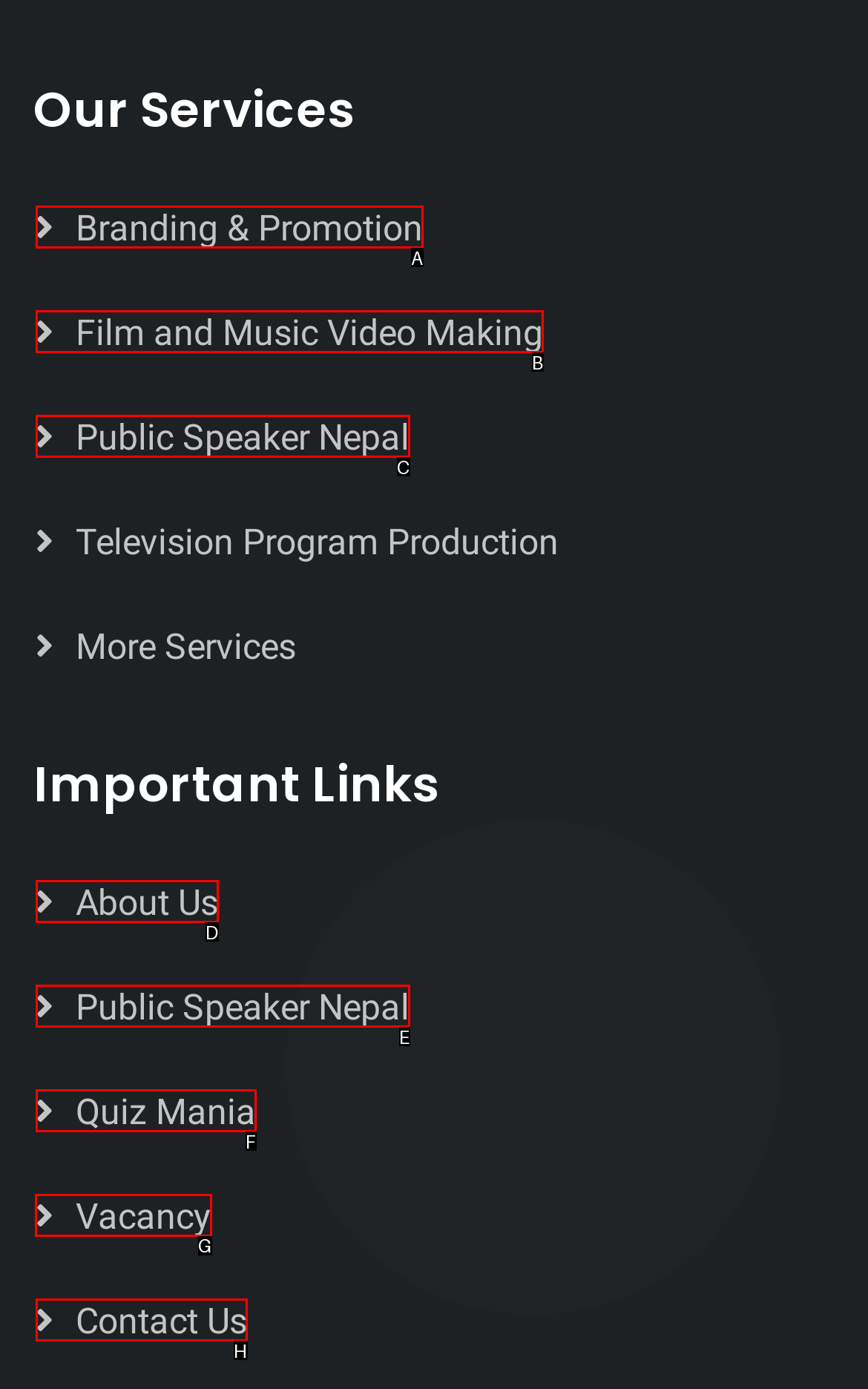Tell me the letter of the correct UI element to click for this instruction: Check Vacancy. Answer with the letter only.

G